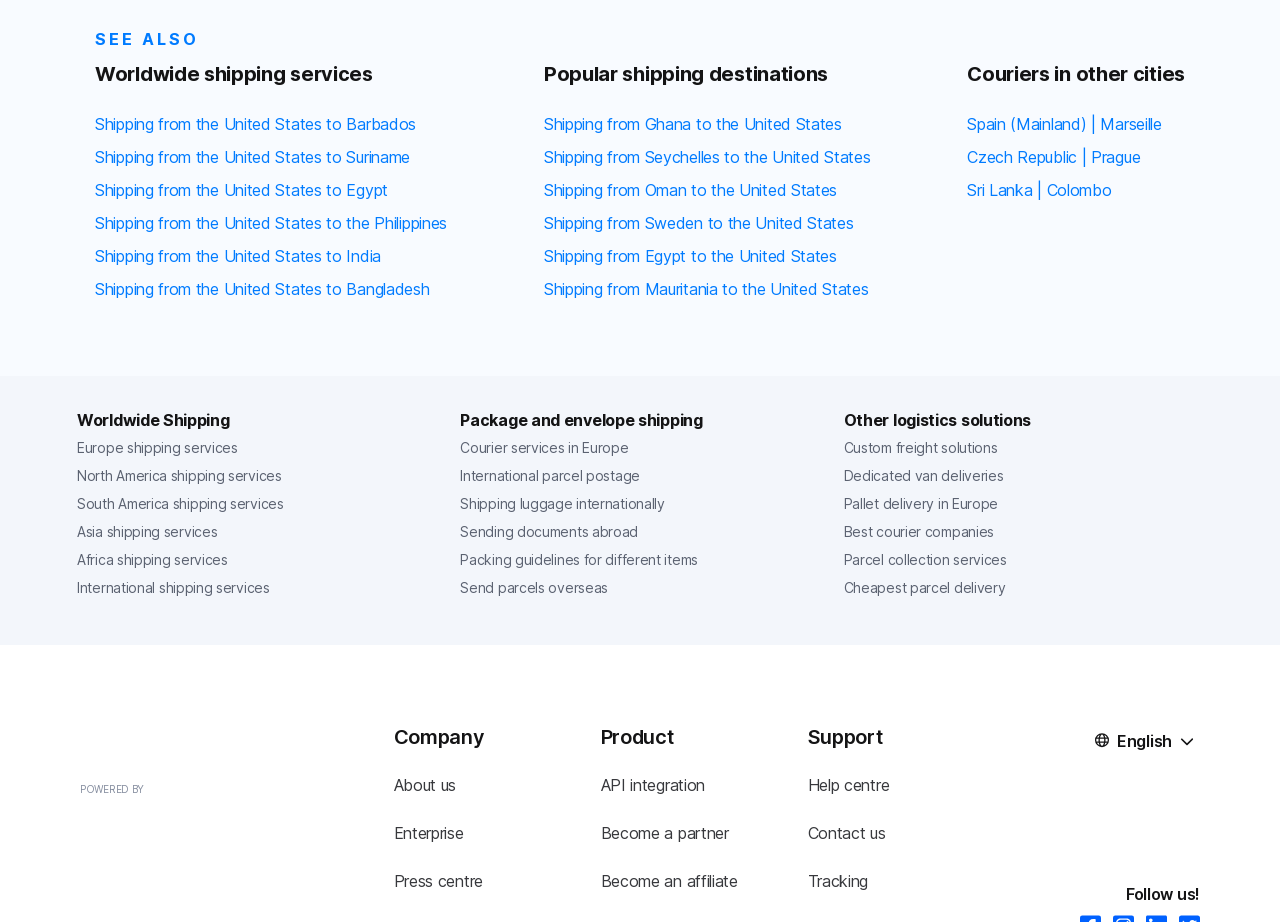How many popular shipping destinations are listed?
Look at the screenshot and provide an in-depth answer.

The webpage lists 9 popular shipping destinations, including Ghana, Seychelles, Oman, Sweden, Egypt, Mauritania, Barbados, Suriname, and the Philippines, under the 'Popular shipping destinations' heading.